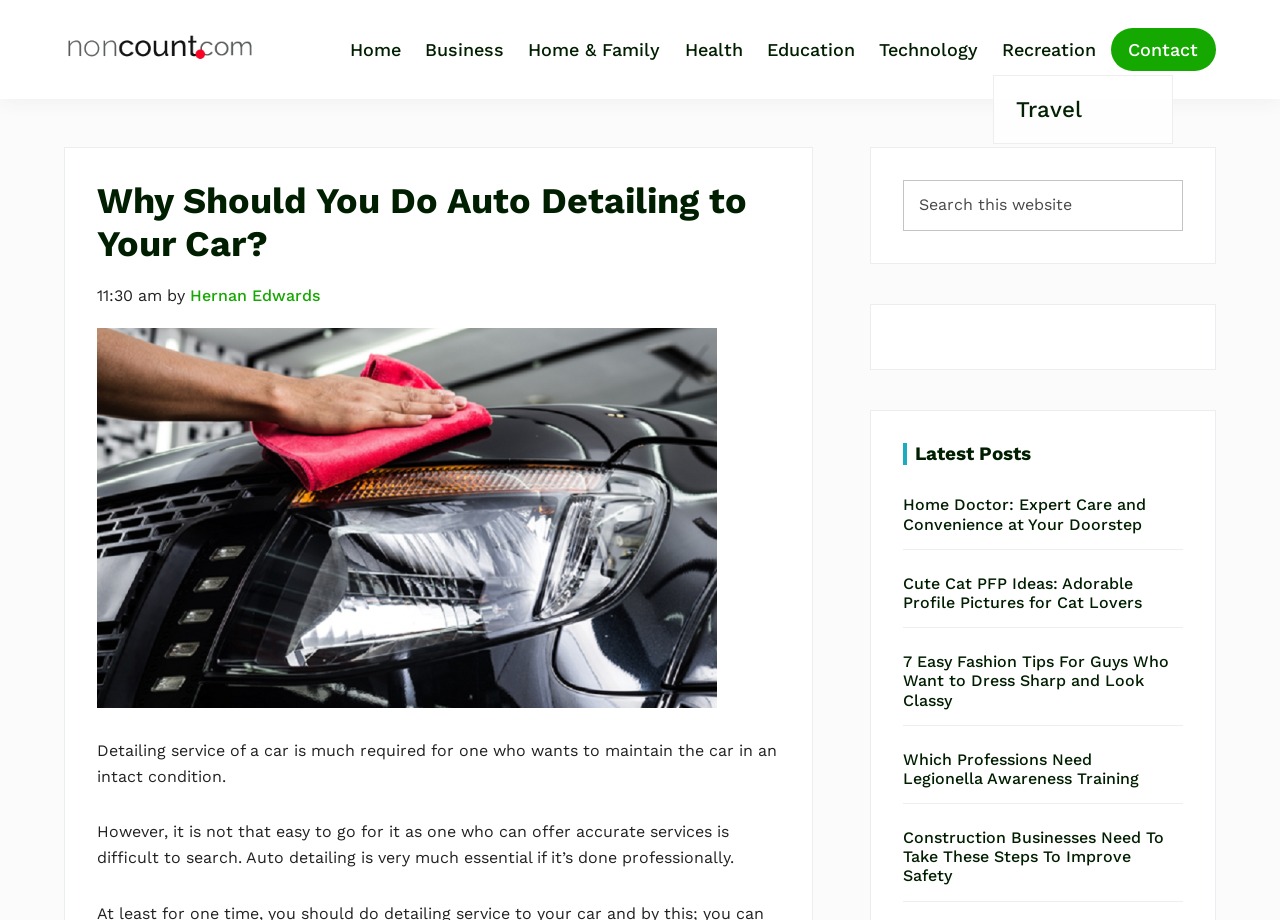Indicate the bounding box coordinates of the element that needs to be clicked to satisfy the following instruction: "Read the article 'Home Doctor: Expert Care and Convenience at Your Doorstep'". The coordinates should be four float numbers between 0 and 1, i.e., [left, top, right, bottom].

[0.706, 0.528, 0.924, 0.598]